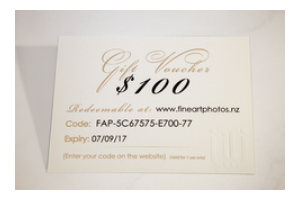What is the website URL for Fine Art Photography?
Refer to the image and provide a detailed answer to the question.

The website URL is provided on the gift voucher, indicating where the voucher can be redeemed. The URL is clearly visible and reads 'www.fineartphotos.nz'.